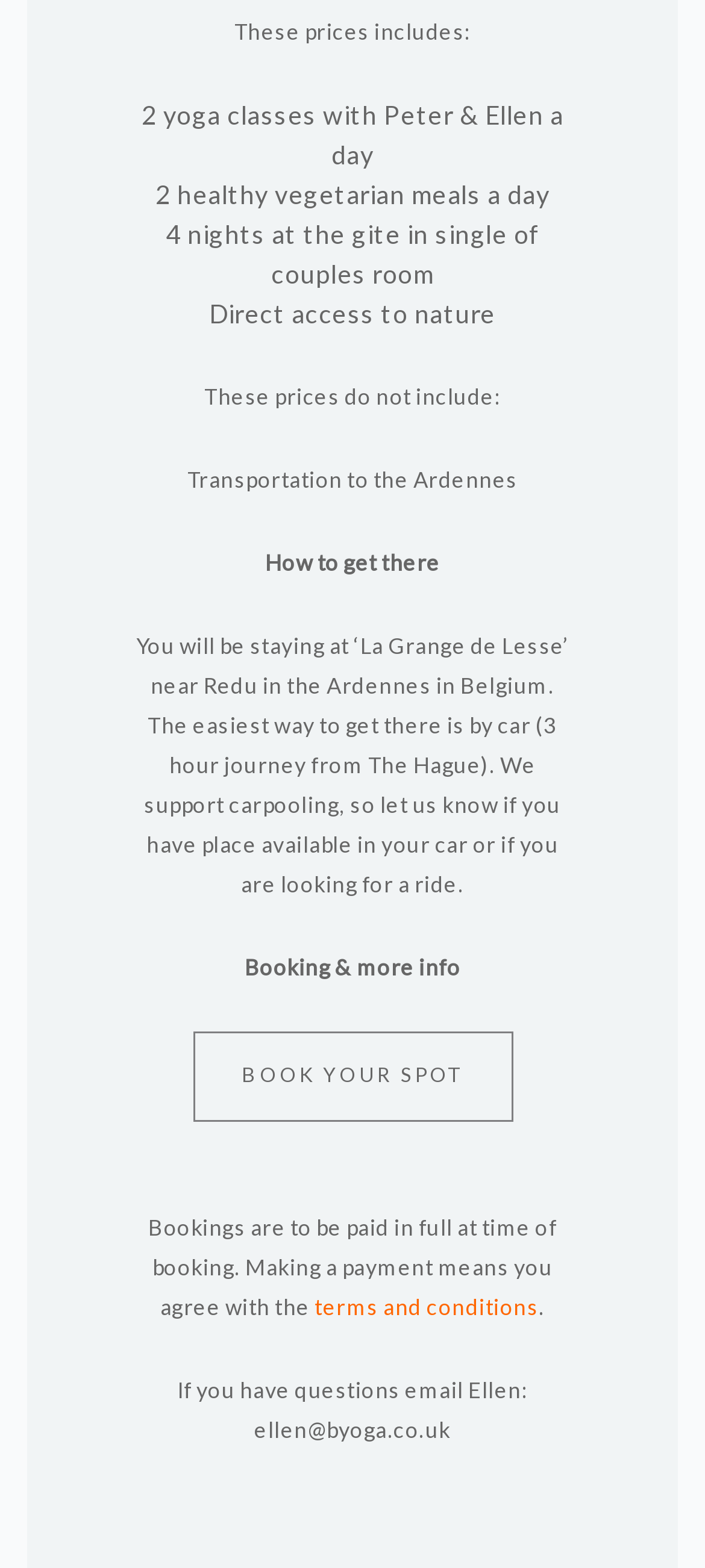What is included in the prices?
Answer the question based on the image using a single word or a brief phrase.

Yoga classes, meals, accommodation